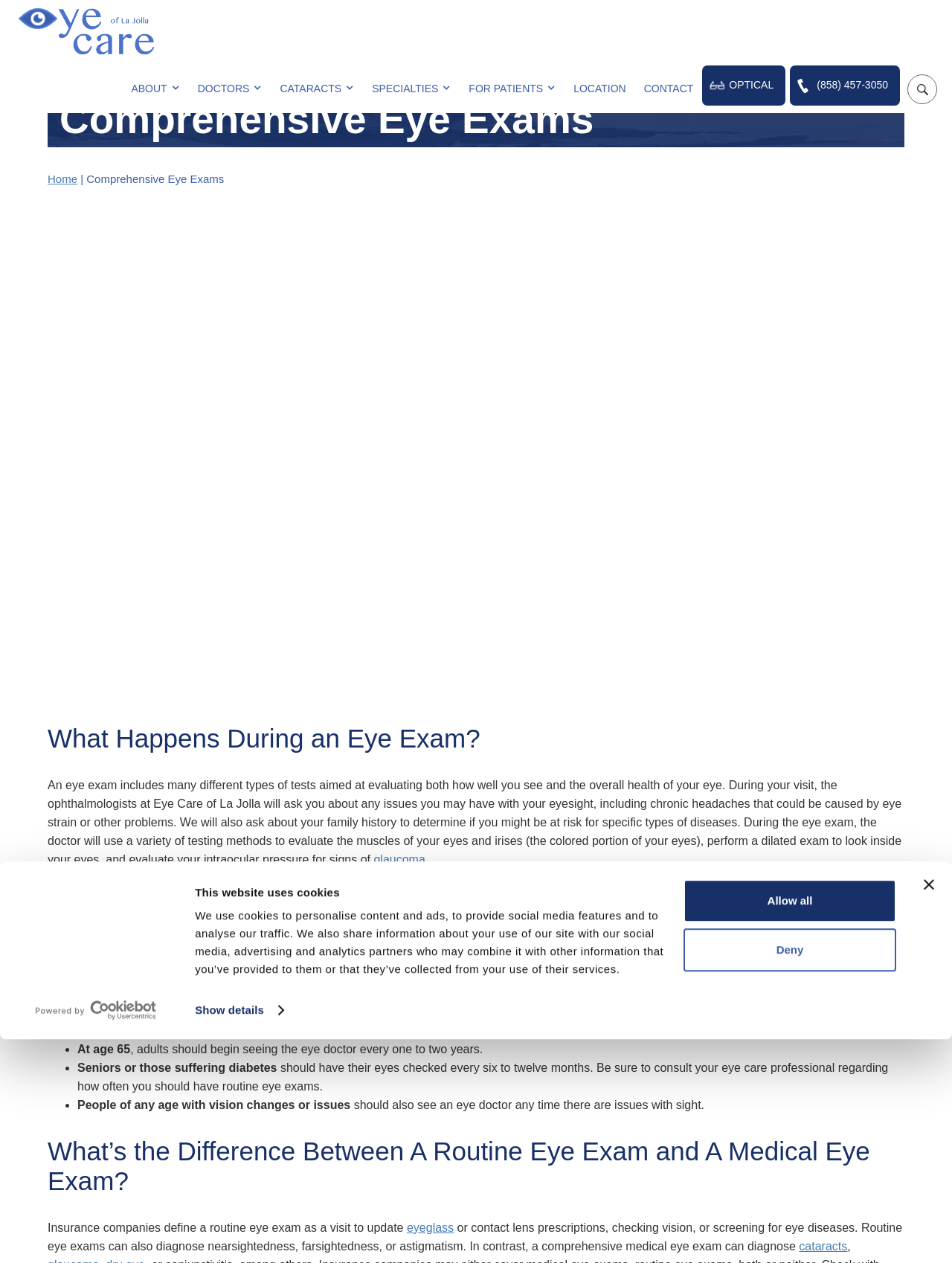What is the name of the eye care center? Using the information from the screenshot, answer with a single word or phrase.

Eye Care of La Jolla